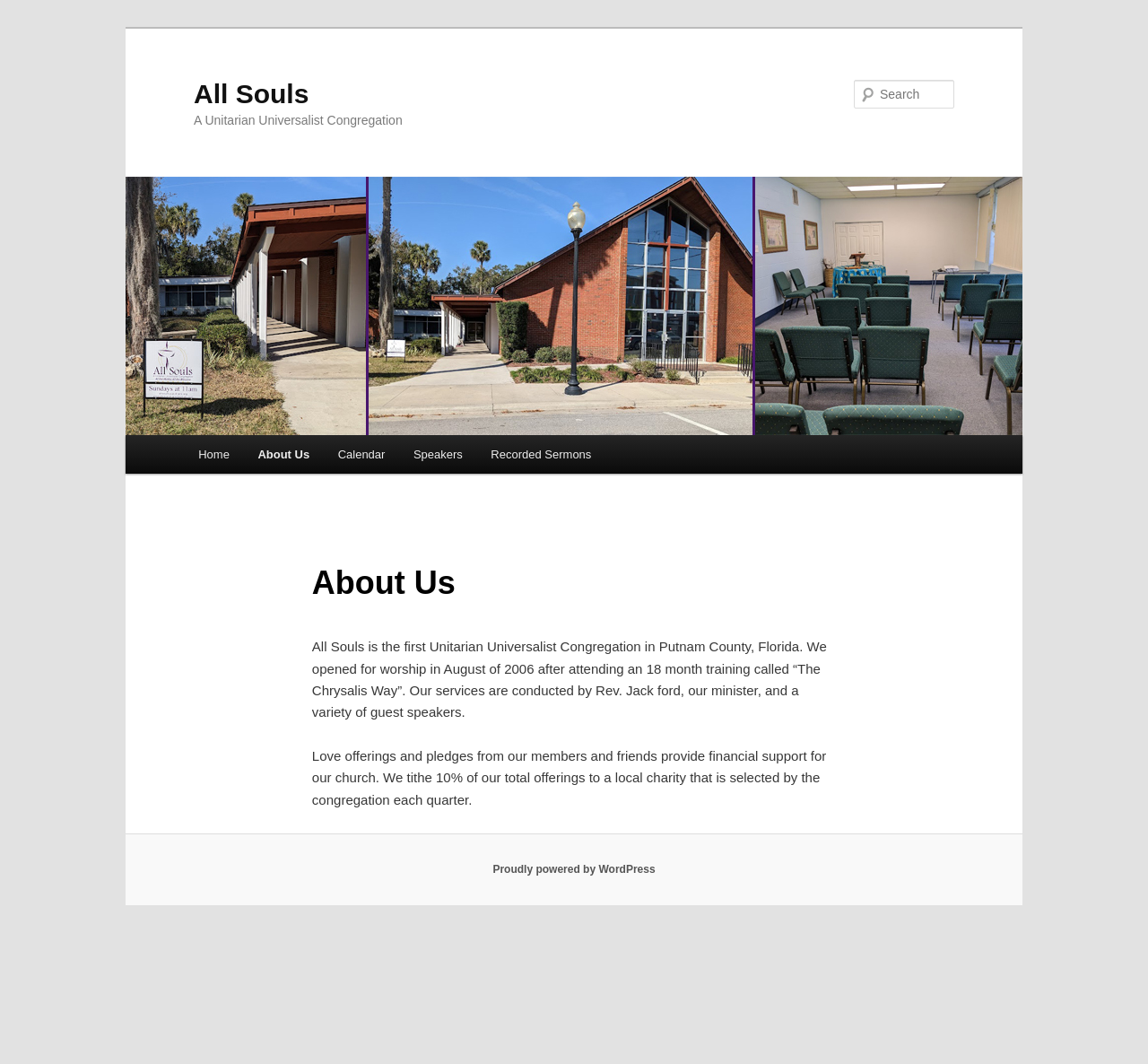What percentage of offerings is tithed to a local charity?
Observe the image and answer the question with a one-word or short phrase response.

10%